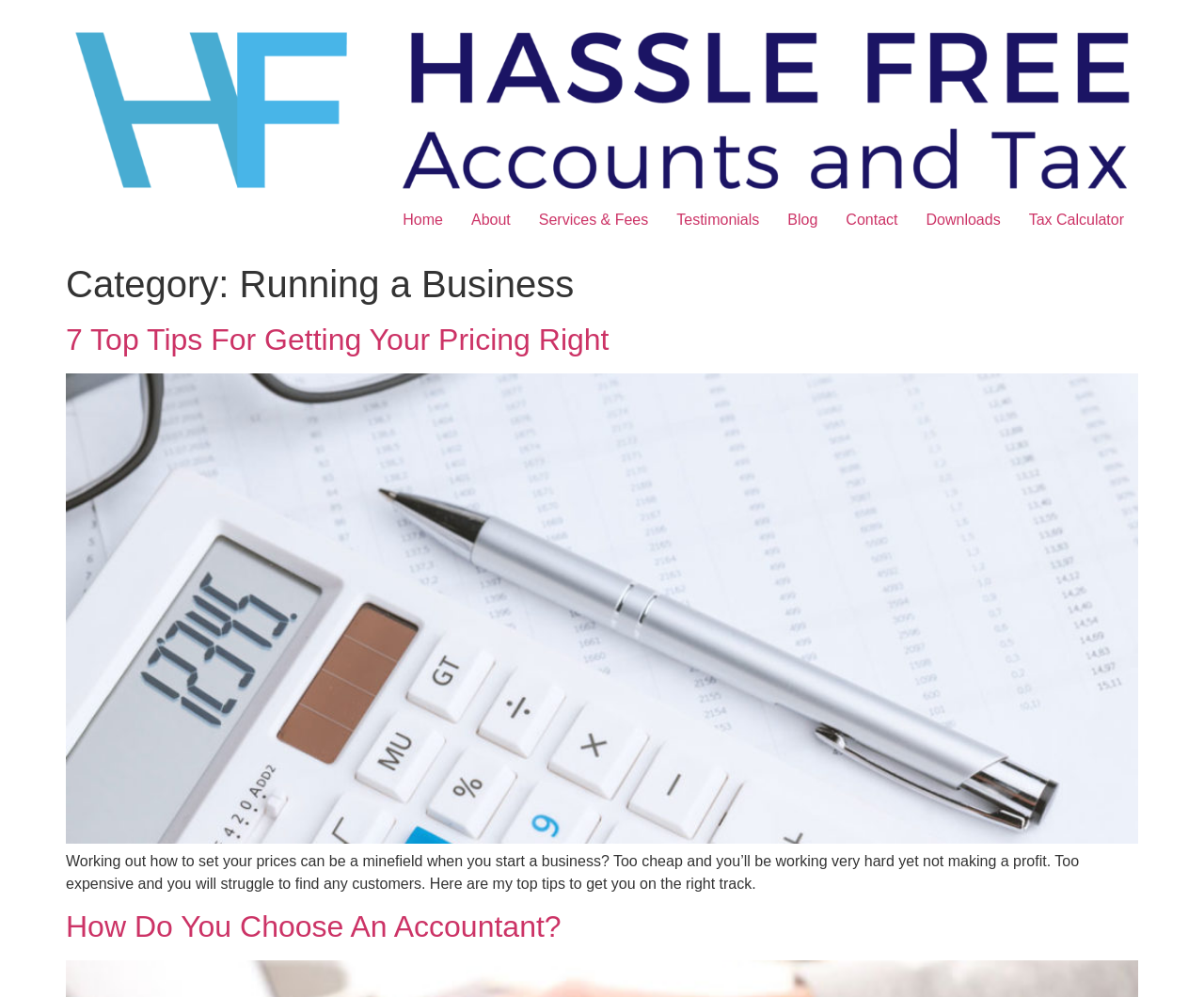What is the title of the first article?
Examine the image and provide an in-depth answer to the question.

I looked at the article section and found the first article with a heading that says '7 Top Tips For Getting Your Pricing Right'.